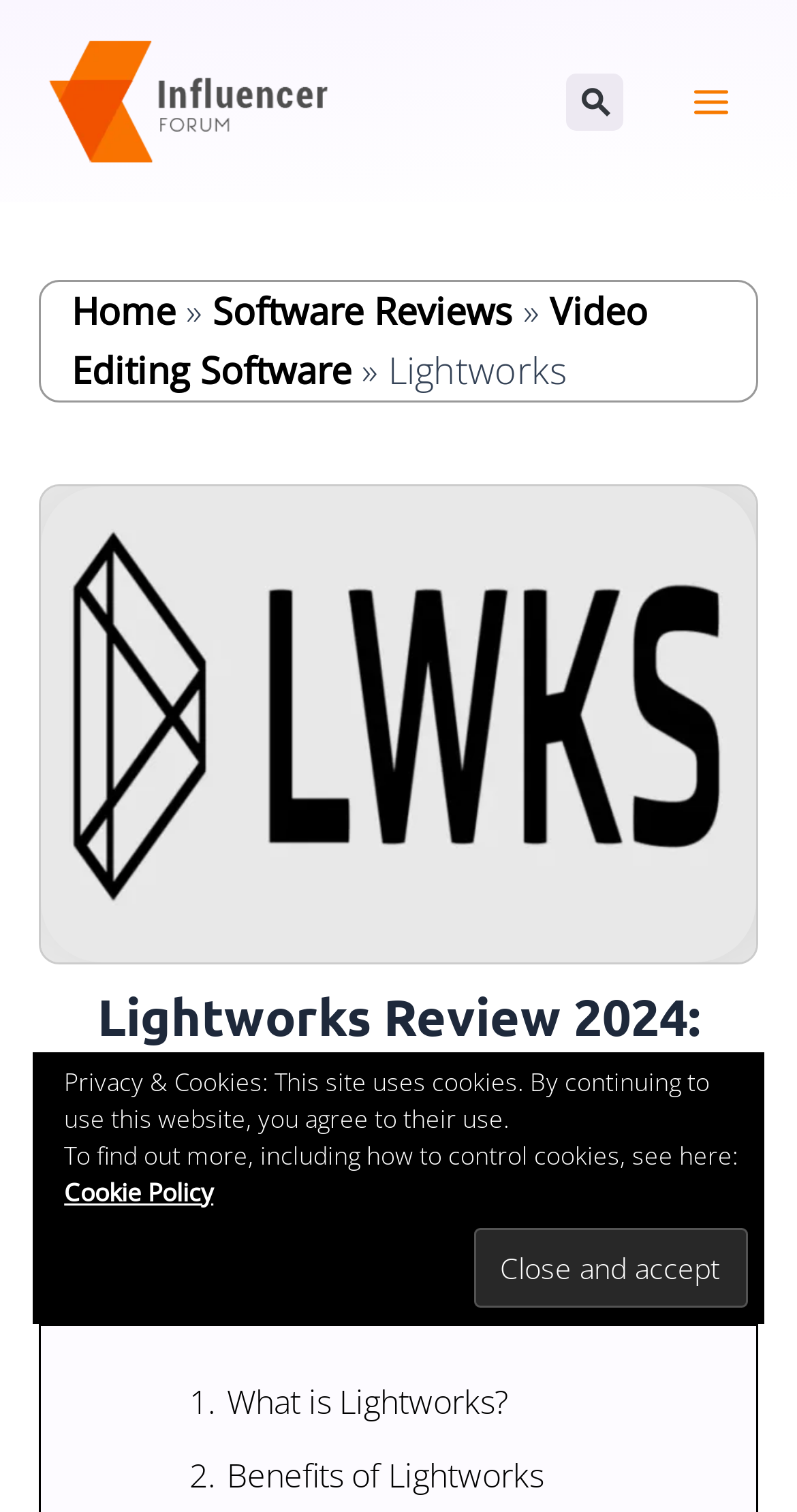Please specify the bounding box coordinates of the clickable region necessary for completing the following instruction: "toggle the summary". The coordinates must consist of four float numbers between 0 and 1, i.e., [left, top, right, bottom].

[0.782, 0.81, 0.898, 0.856]